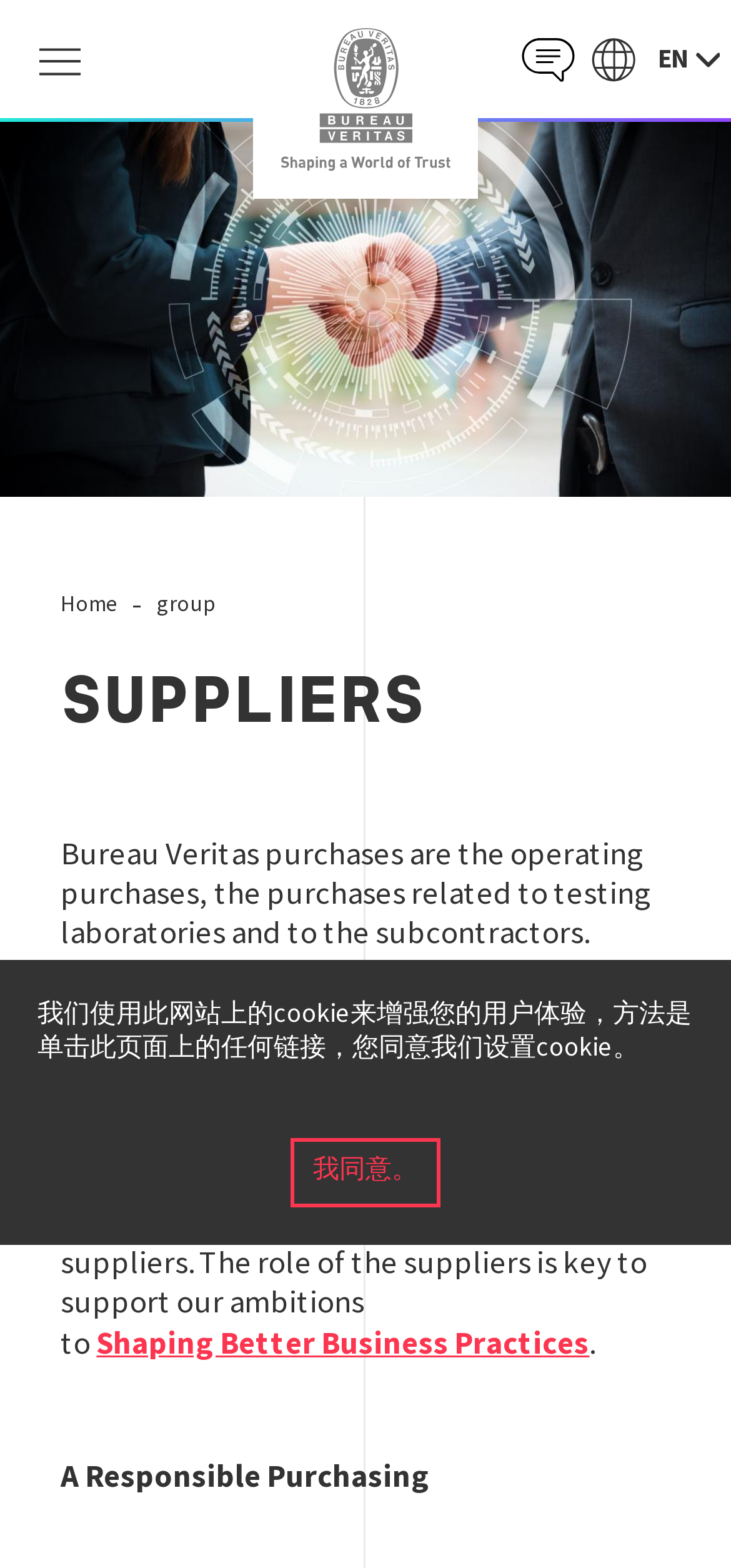Please locate the bounding box coordinates for the element that should be clicked to achieve the following instruction: "View the about us page". Ensure the coordinates are given as four float numbers between 0 and 1, i.e., [left, top, right, bottom].

None